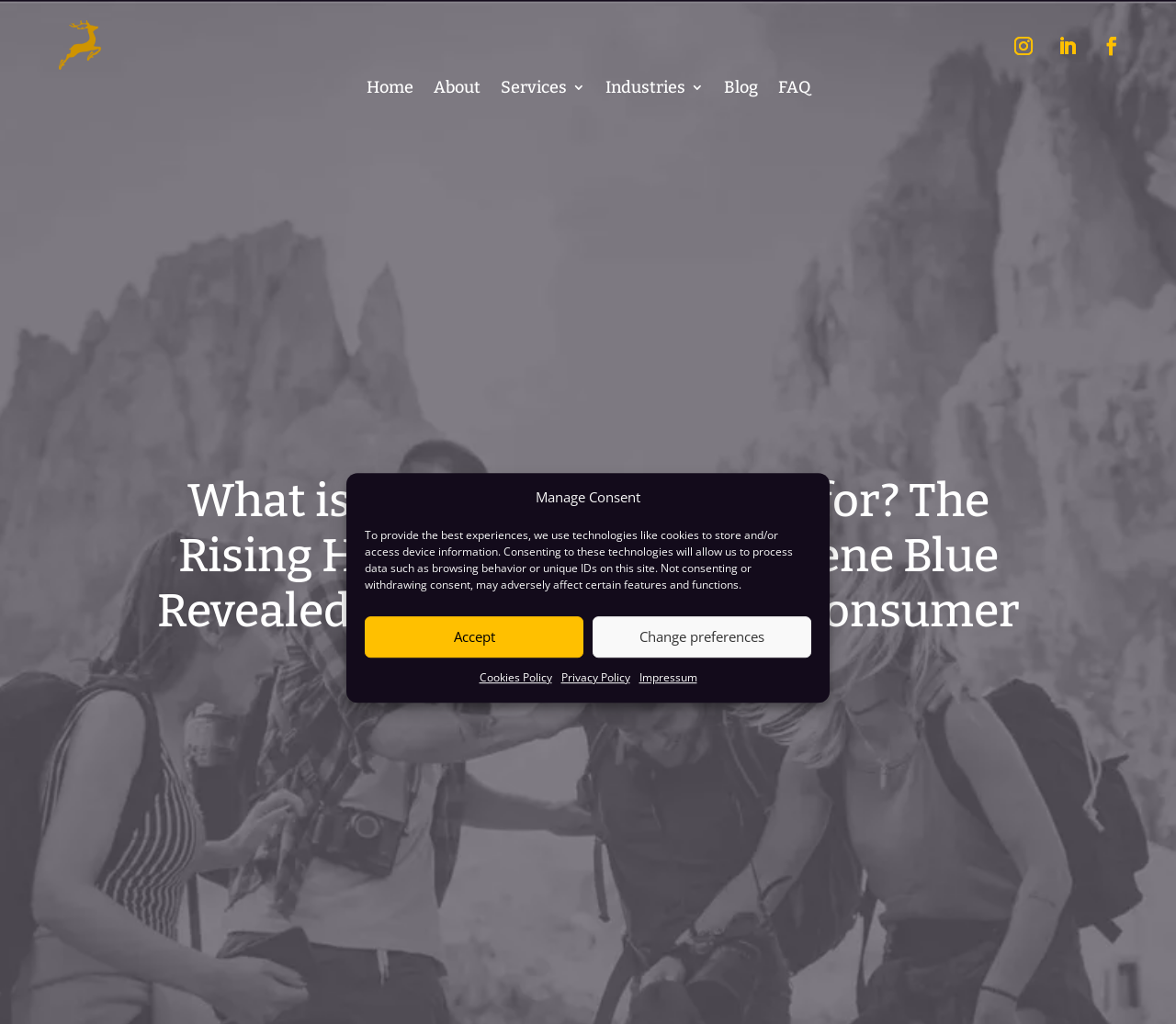Provide the bounding box coordinates in the format (top-left x, top-left y, bottom-right x, bottom-right y). All values are floating point numbers between 0 and 1. Determine the bounding box coordinate of the UI element described as: Cookies Policy

[0.407, 0.651, 0.469, 0.672]